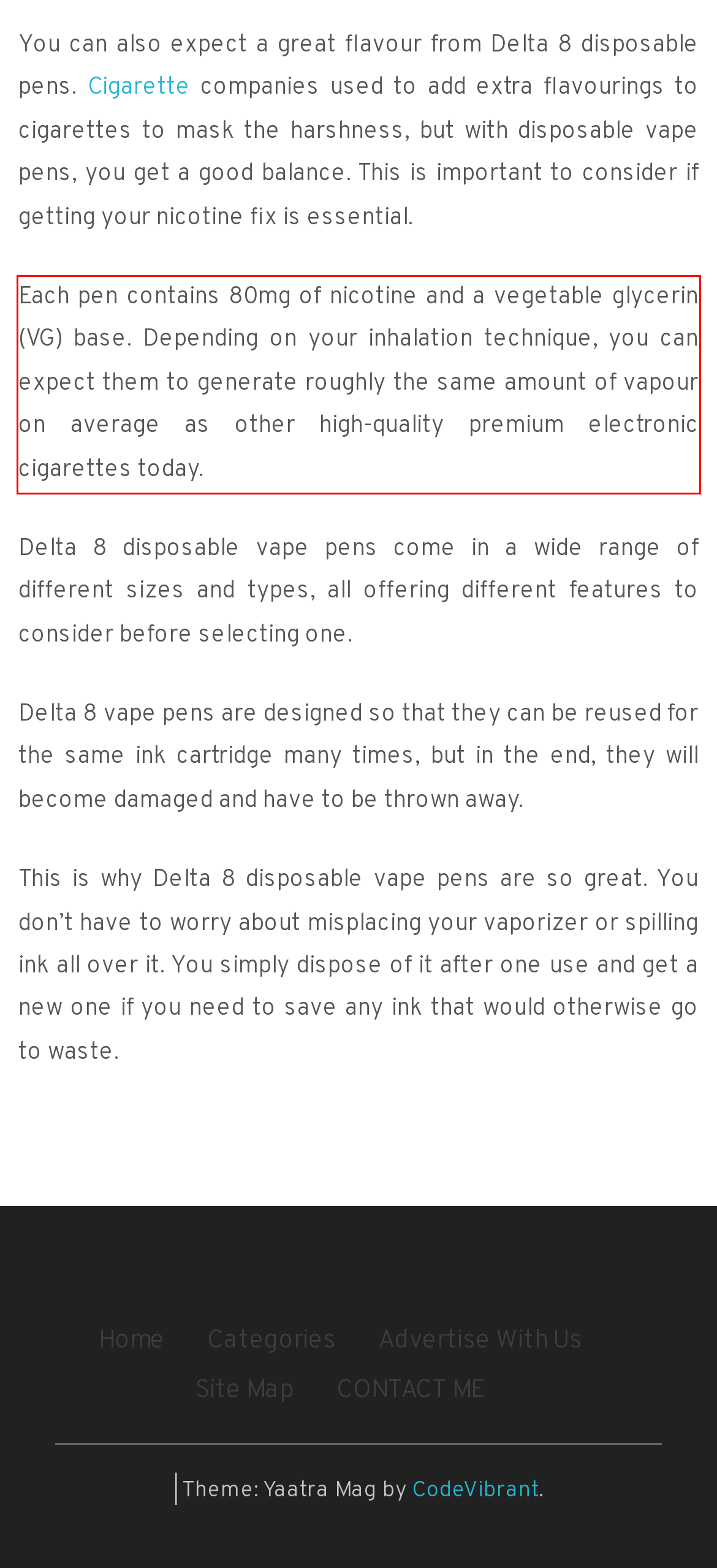You are given a screenshot with a red rectangle. Identify and extract the text within this red bounding box using OCR.

Each pen contains 80mg of nicotine and a vegetable glycerin (VG) base. Depending on your inhalation technique, you can expect them to generate roughly the same amount of vapour on average as other high-quality premium electronic cigarettes today.